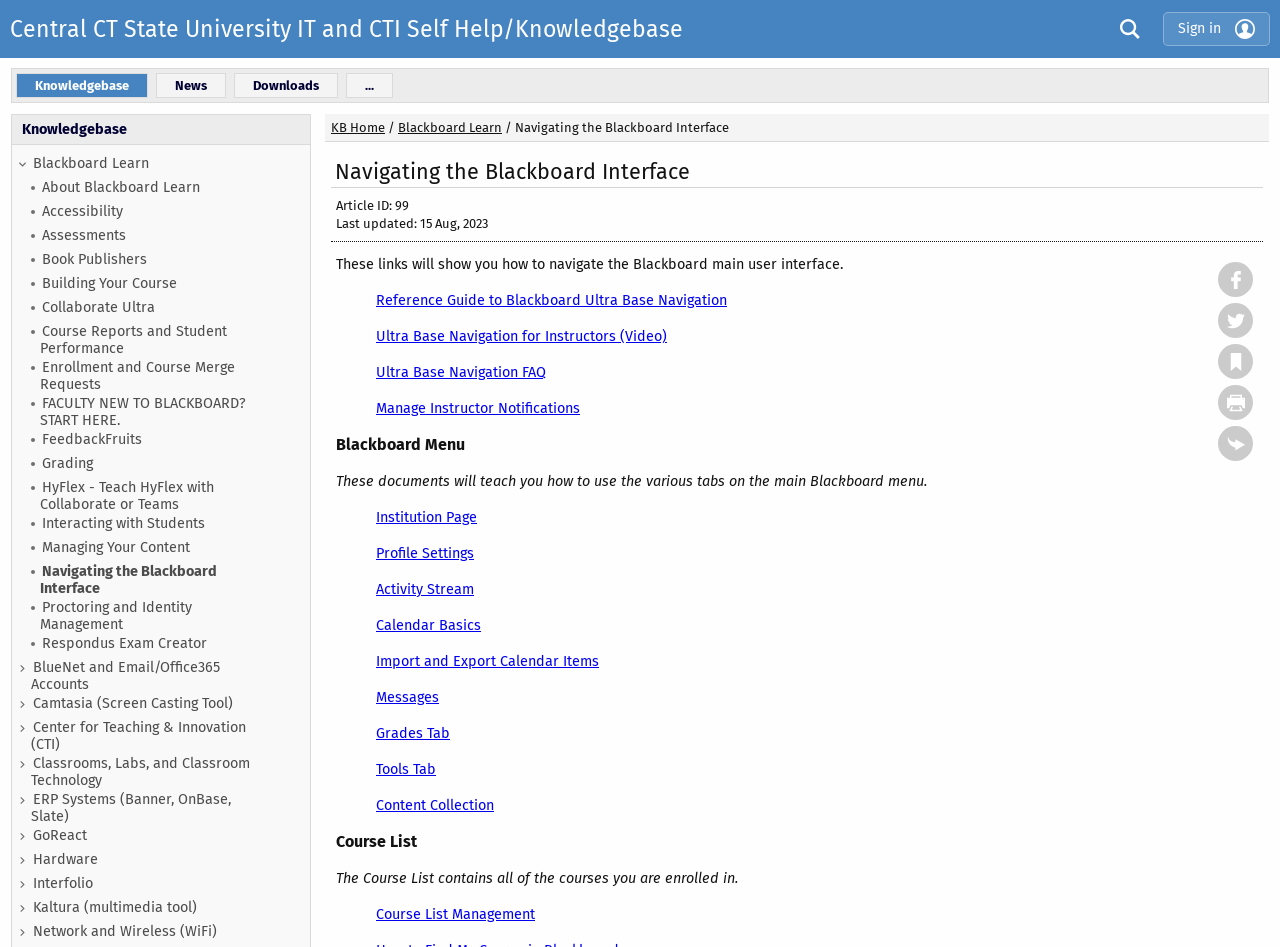Please provide the main heading of the webpage content.

Navigating the Blackboard Interface